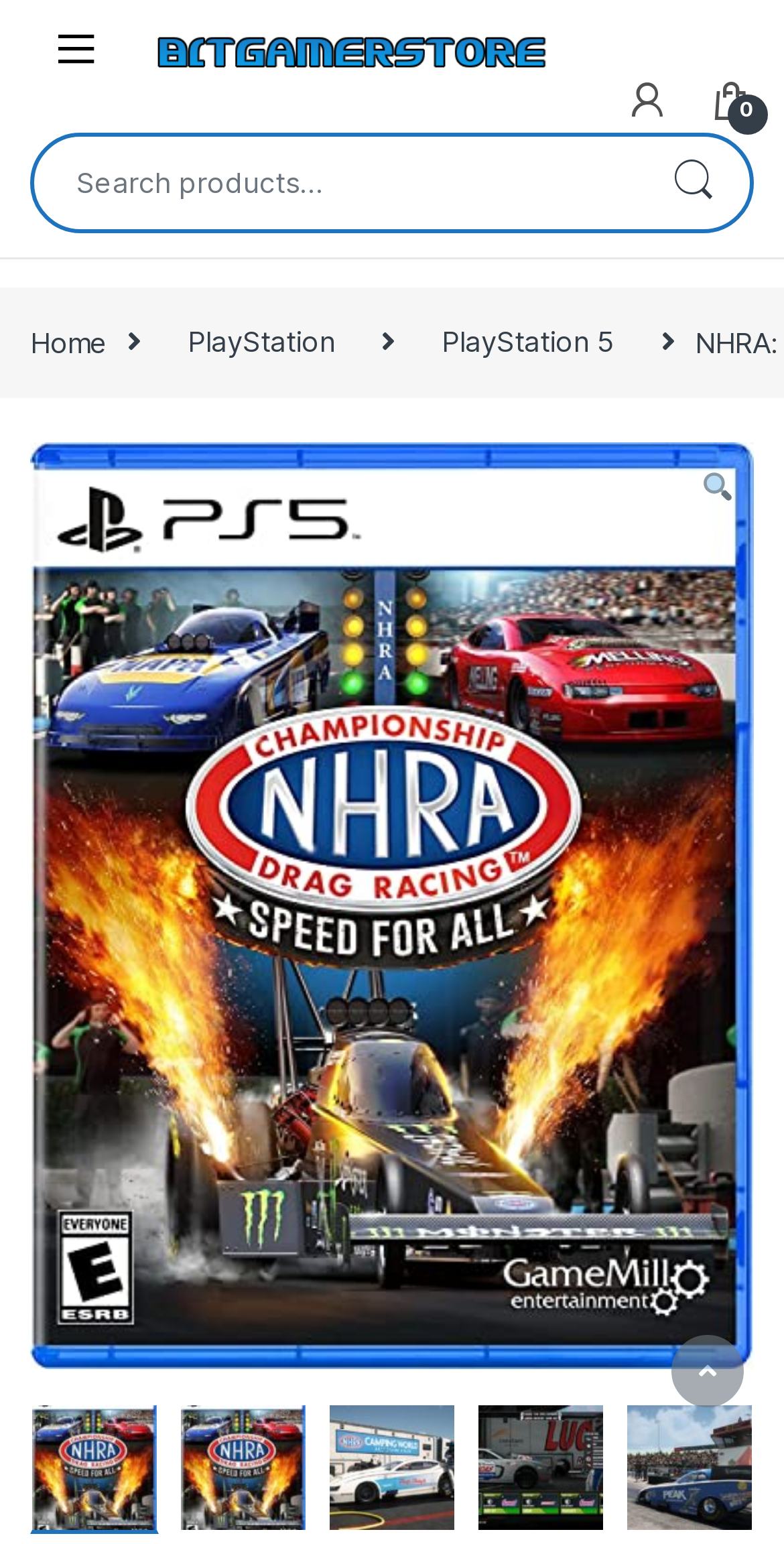How many search options are available?
Offer a detailed and exhaustive answer to the question.

There is only one search option available on the webpage, which is a combobox with a placeholder text 'Search for:' and a search button next to it.